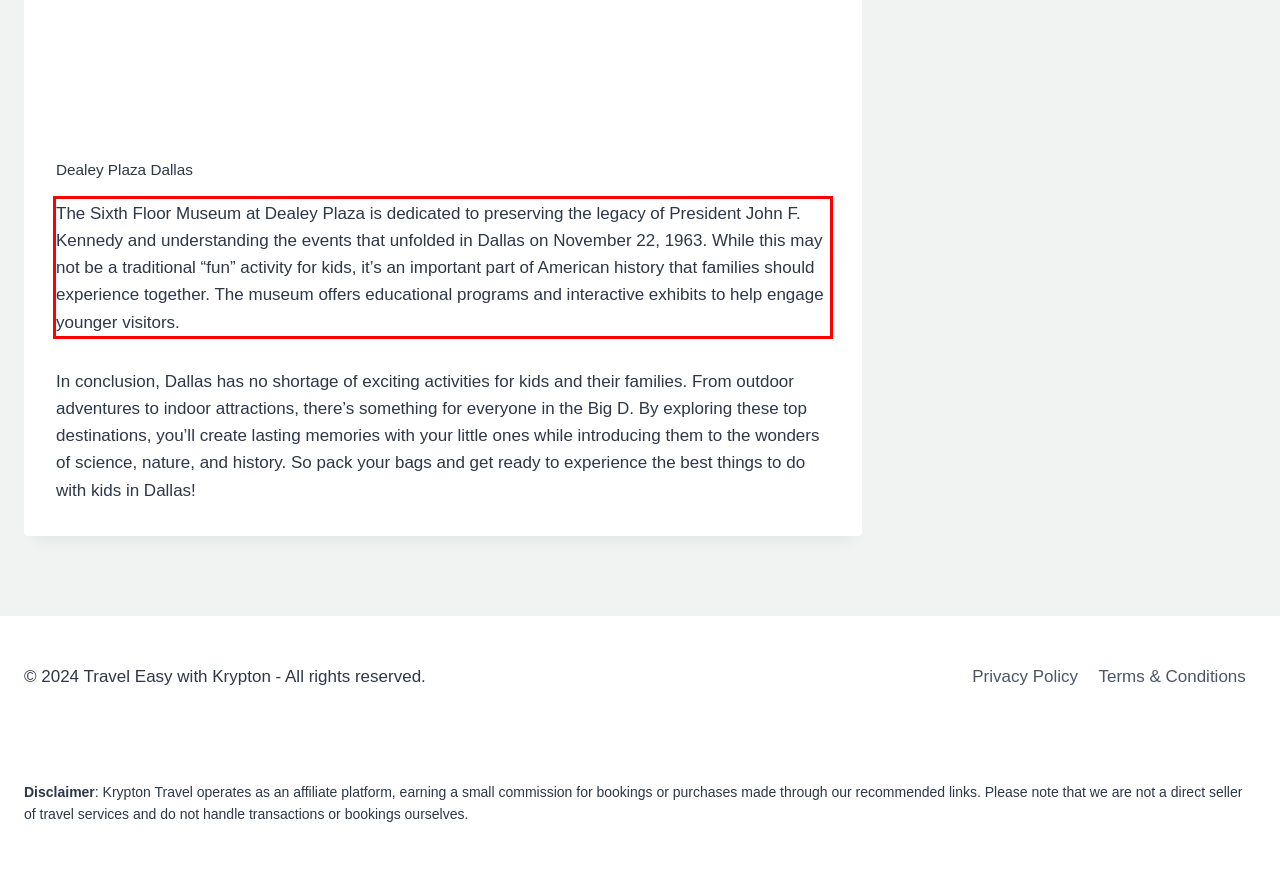Please analyze the provided webpage screenshot and perform OCR to extract the text content from the red rectangle bounding box.

The Sixth Floor Museum at Dealey Plaza is dedicated to preserving the legacy of President John F. Kennedy and understanding the events that unfolded in Dallas on November 22, 1963. While this may not be a traditional “fun” activity for kids, it’s an important part of American history that families should experience together. The museum offers educational programs and interactive exhibits to help engage younger visitors.